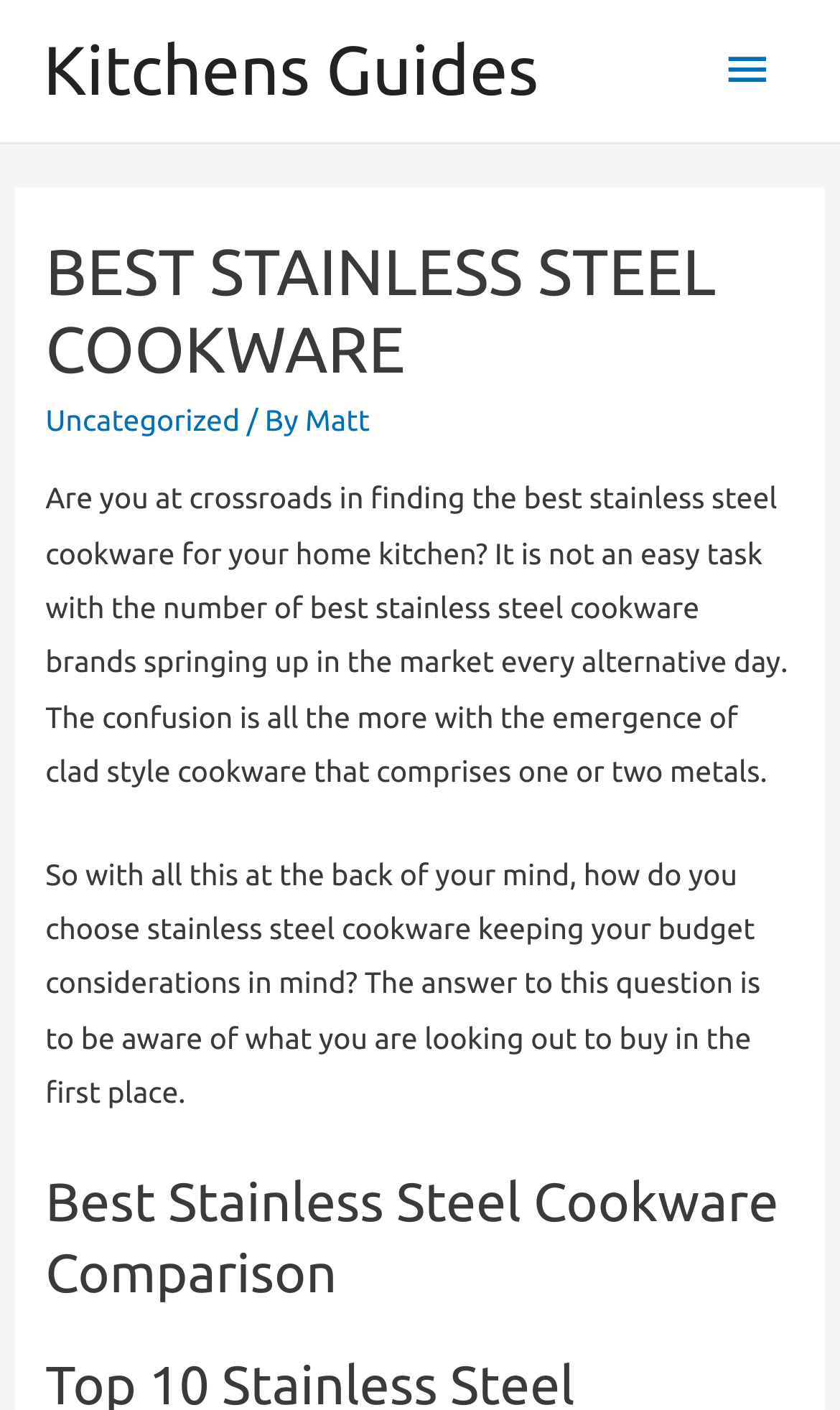Refer to the screenshot and answer the following question in detail:
What is the author's name?

The author's name is mentioned in the text as 'Matt', which is linked to the text '/ By'.